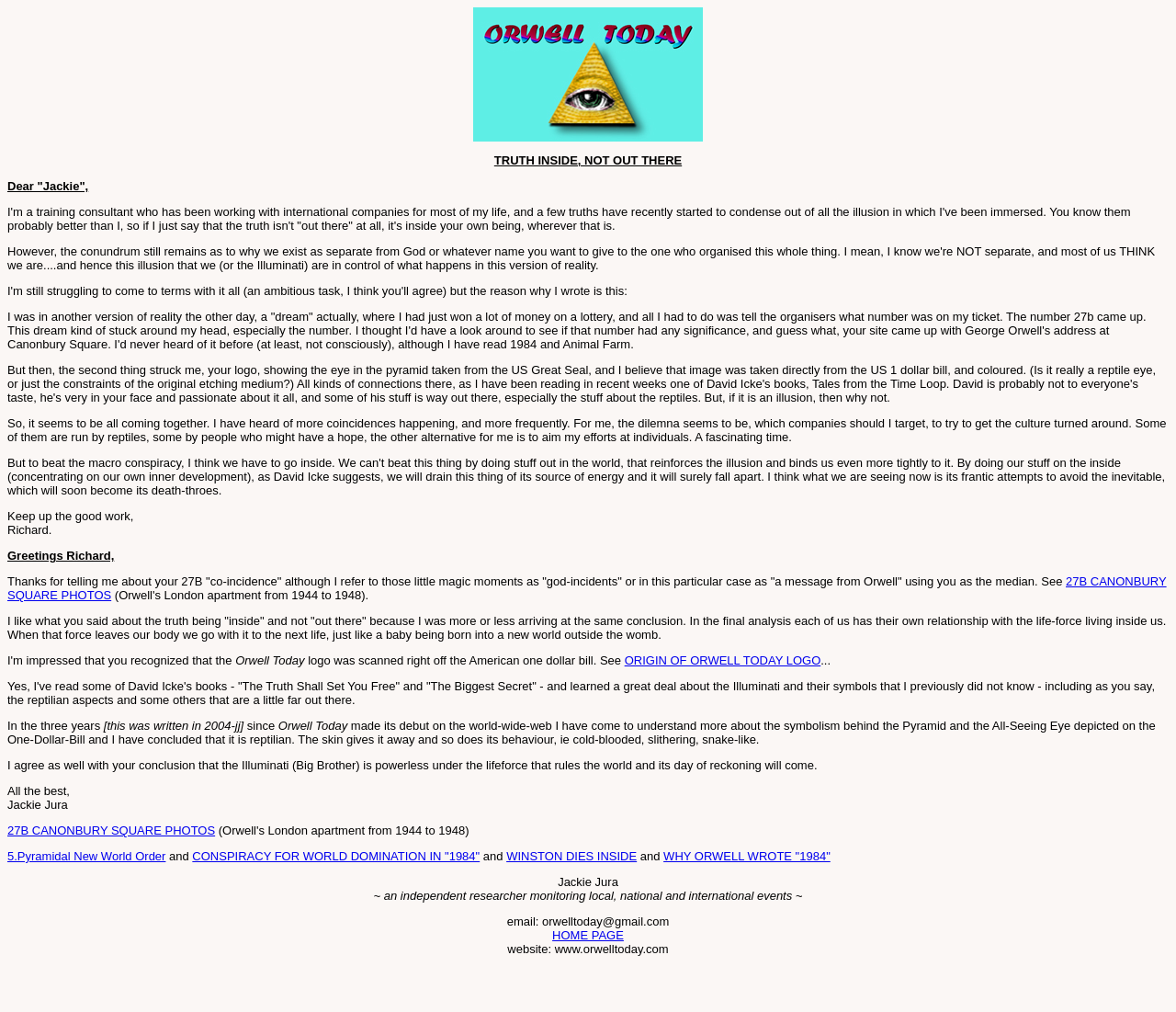Use a single word or phrase to answer the question: What is the name of the website?

Orwell Today